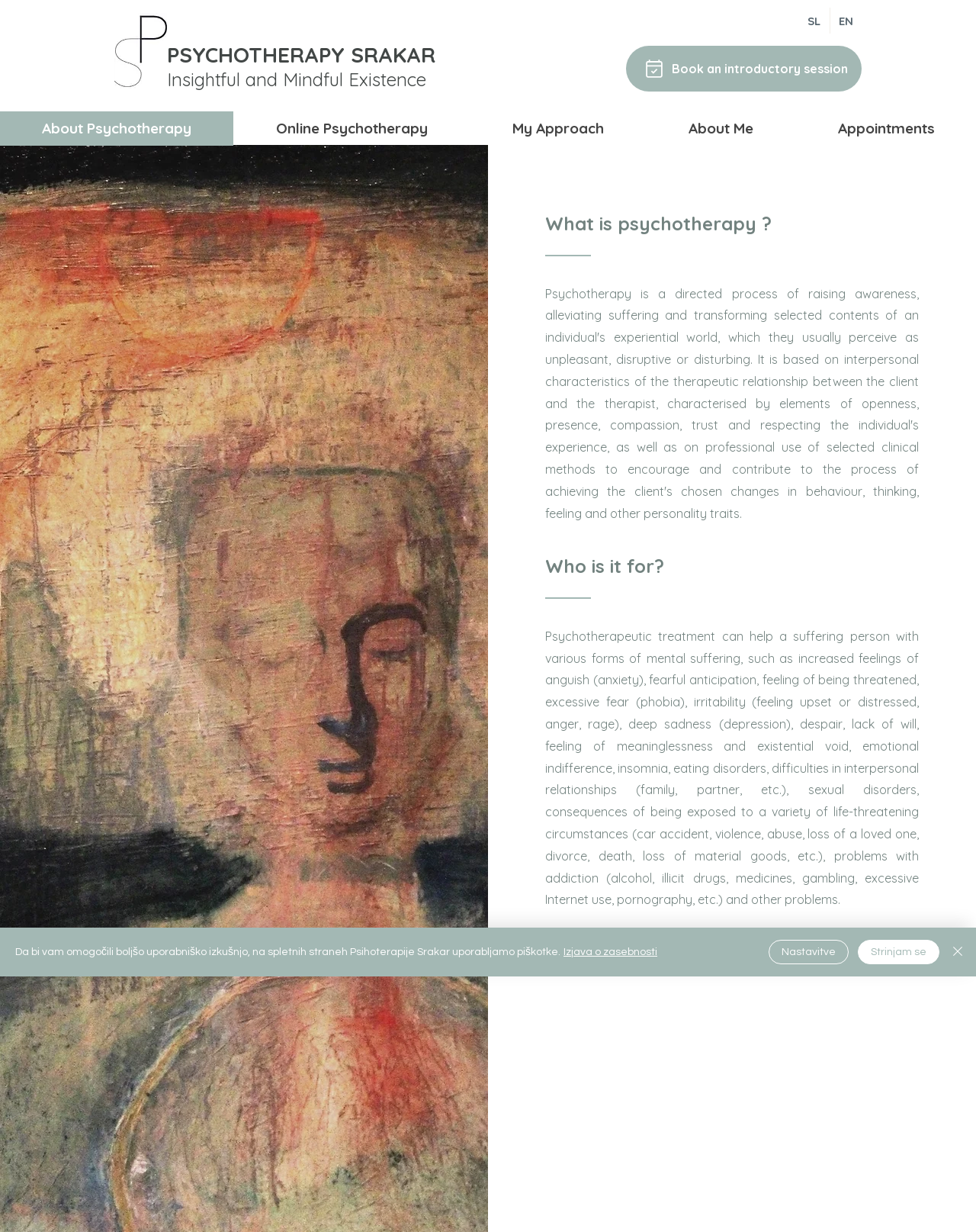Show the bounding box coordinates for the element that needs to be clicked to execute the following instruction: "Click the 'Book an introductory session' link". Provide the coordinates in the form of four float numbers between 0 and 1, i.e., [left, top, right, bottom].

[0.641, 0.037, 0.883, 0.074]